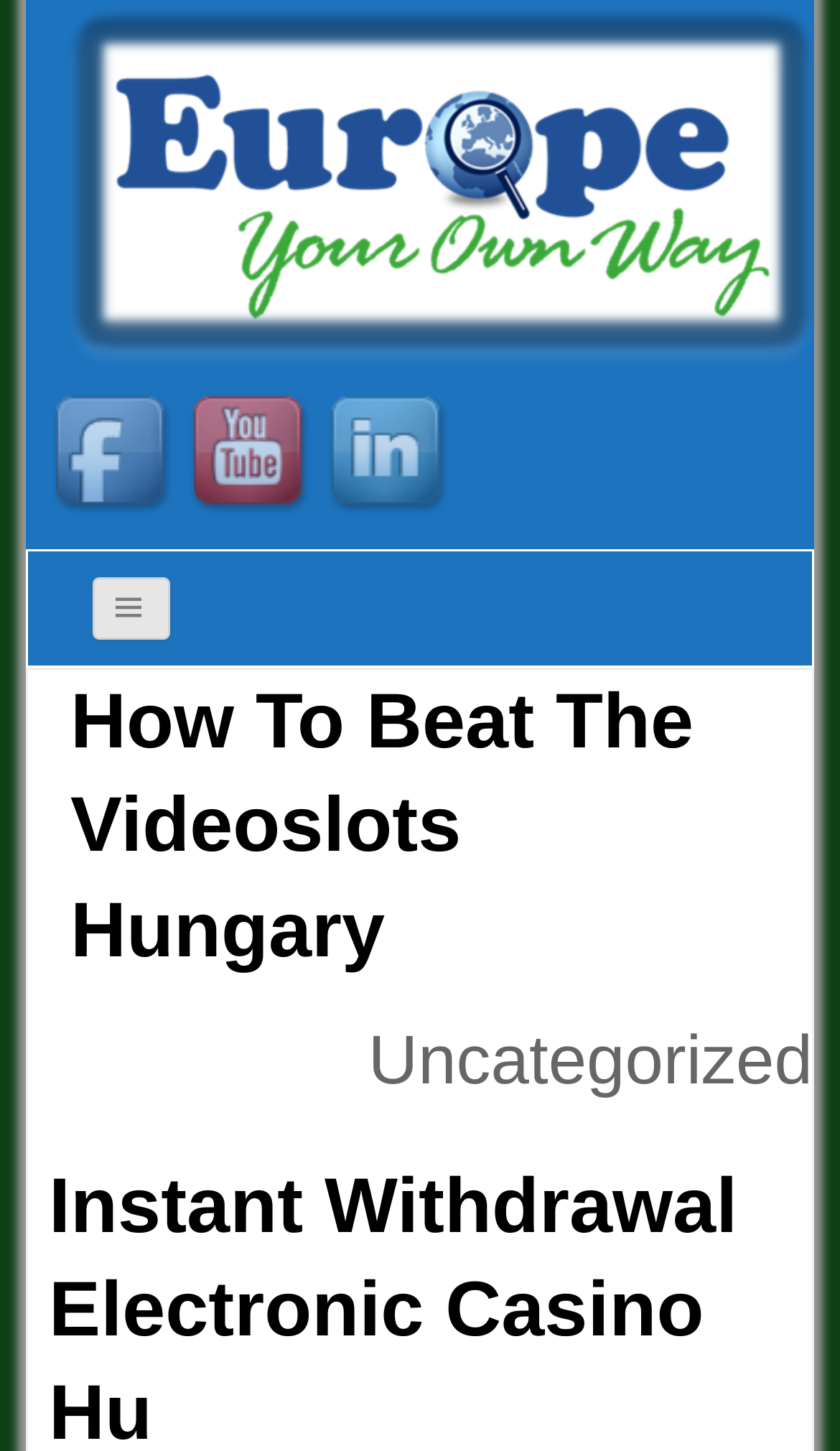What is the image related to on the webpage?
Provide a short answer using one word or a brief phrase based on the image.

Europe Your Own Way